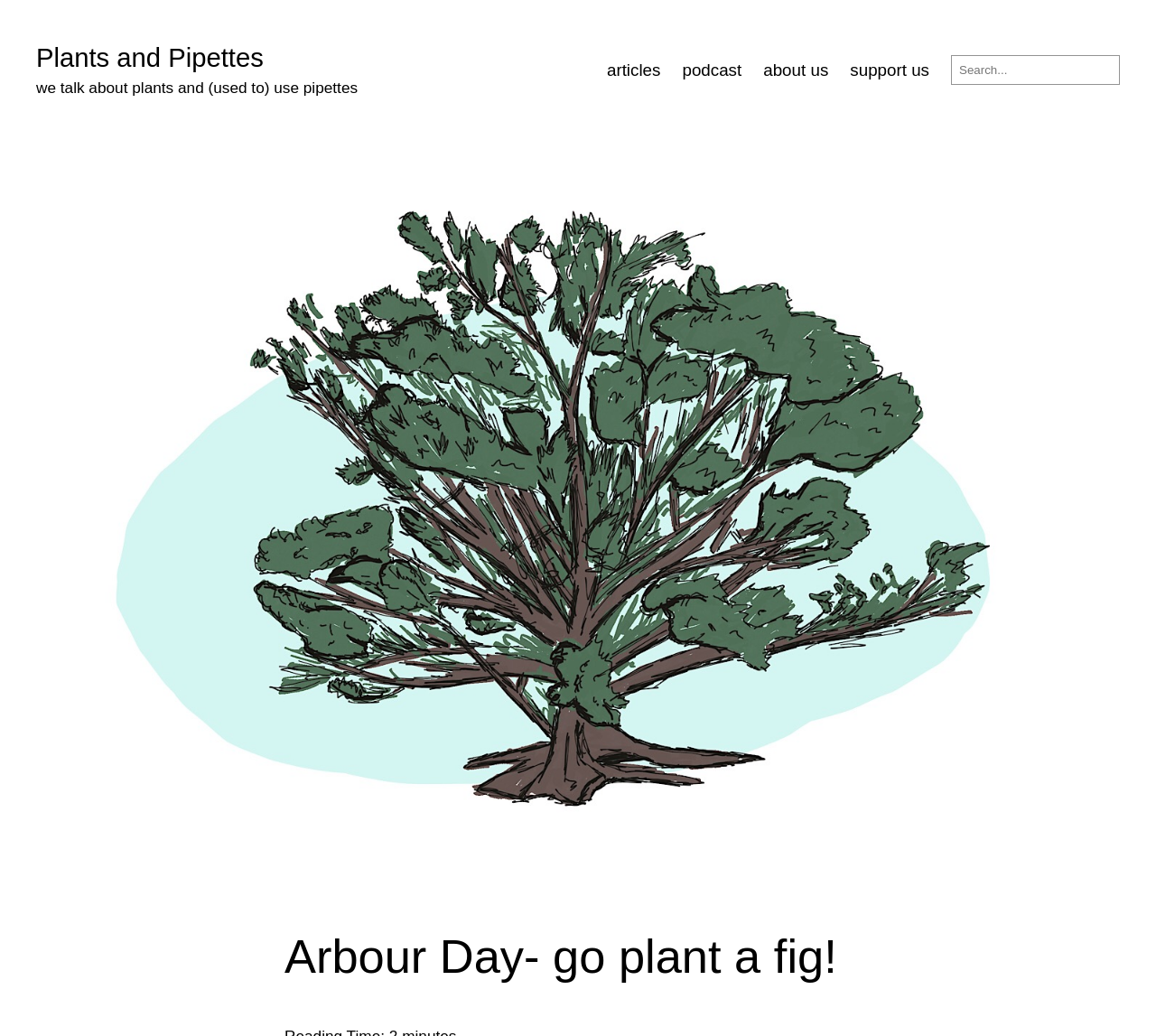Give a detailed account of the webpage's layout and content.

The webpage is about Plants and Pipettes, with a focus on Arbour Day. At the top left, there is a link to the website's homepage, "Plants and Pipettes", accompanied by a brief description, "we talk about plants and (used to) use pipettes". 

On the right side of the page, there is a navigation menu with five options: "articles", "podcast", "about us", "support us", and a search bar. The search bar has a label "Search" and a text input field.

Below the navigation menu, there is a large figure that takes up most of the page's width. Above the figure, there is a prominent heading that reads "Arbour Day- go plant a fig!", which is likely the title of the article or main content of the page.